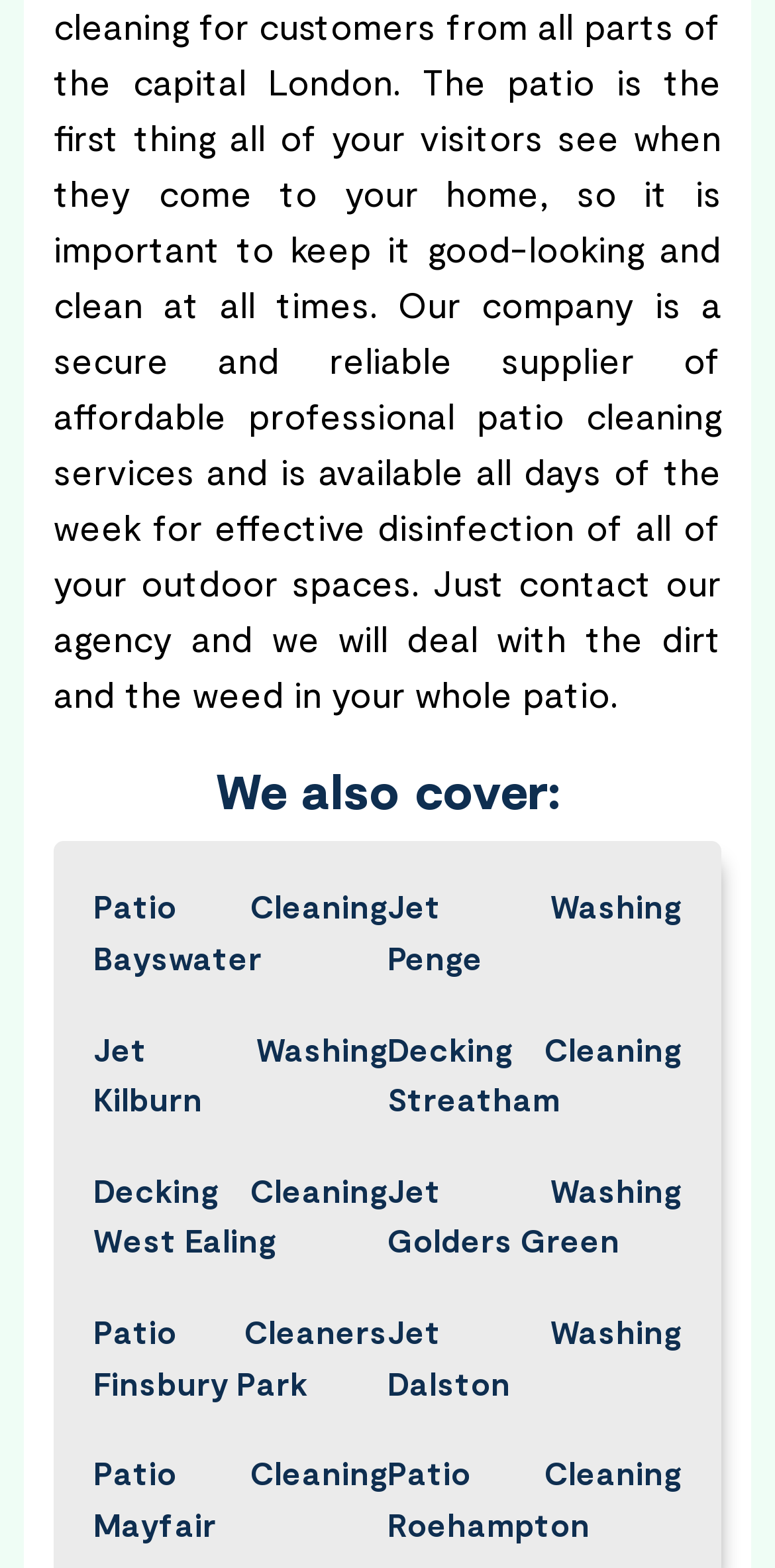Please predict the bounding box coordinates of the element's region where a click is necessary to complete the following instruction: "Click on Financial Crime". The coordinates should be represented by four float numbers between 0 and 1, i.e., [left, top, right, bottom].

None